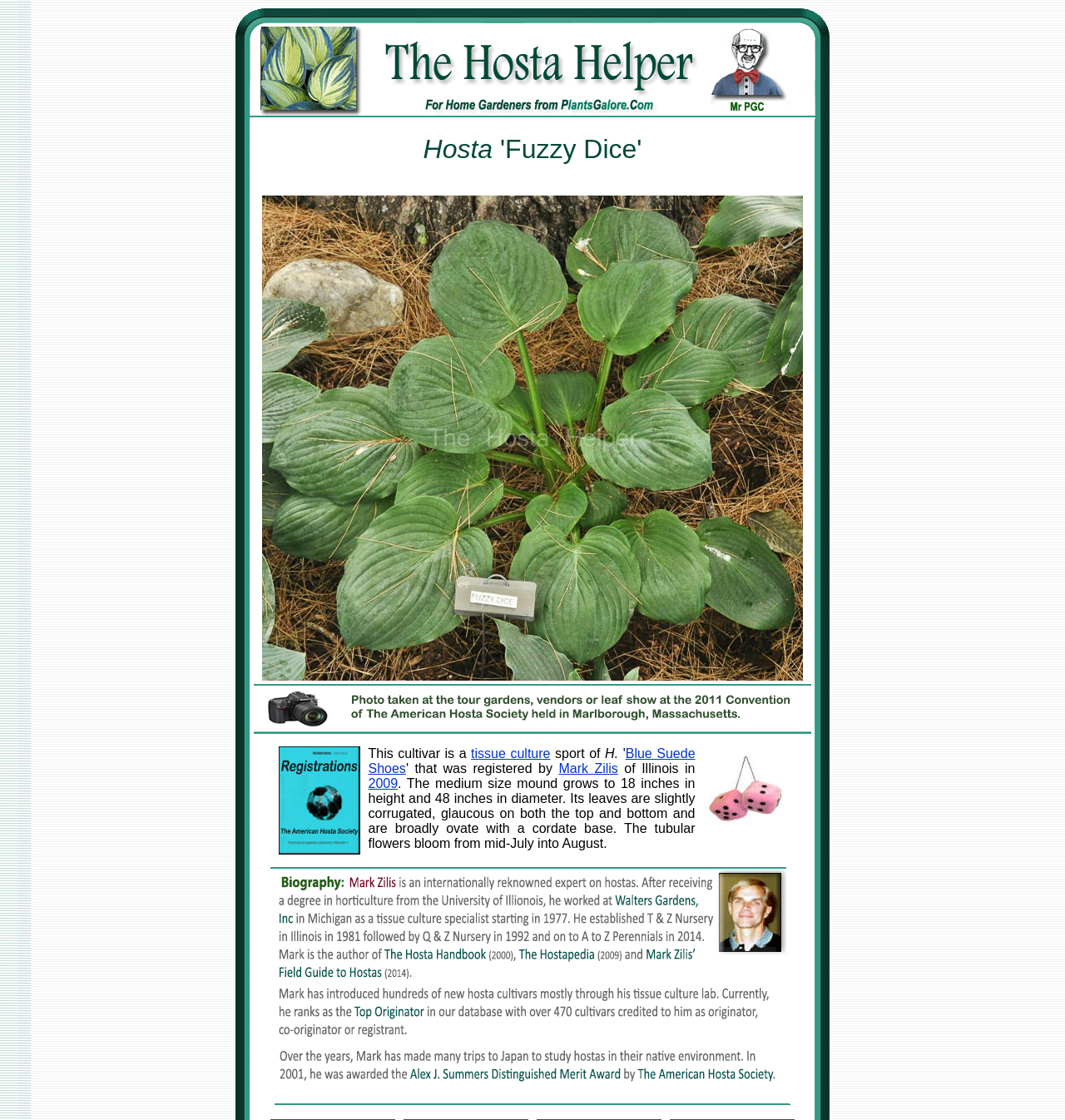Describe every aspect of the webpage in a detailed manner.

The webpage is about a specific type of plant, Hosta 'Fuzzy Dice', presented by PlantsGalore.Com. At the top of the page, there is a large image of the plant, taking up most of the width. Below the image, there is a table with three rows. The first row contains the plant's name, "Hosta 'Fuzzy Dice'". The second row has another image, slightly smaller than the first one, and the third row has a link with an accompanying image.

Below the table, there is a detailed description of the plant, which takes up most of the page's content. The text is divided into paragraphs and includes links to related information, such as the plant's origin and characteristics. There are also several smaller images scattered throughout the text, likely illustrating different aspects of the plant.

The description provides information about the plant's size, leaf shape, and flowering period. It also mentions the plant's cultivar and its registration details. The text is written in a formal and informative tone, suggesting that the webpage is intended for gardening enthusiasts or professionals seeking detailed information about the plant.